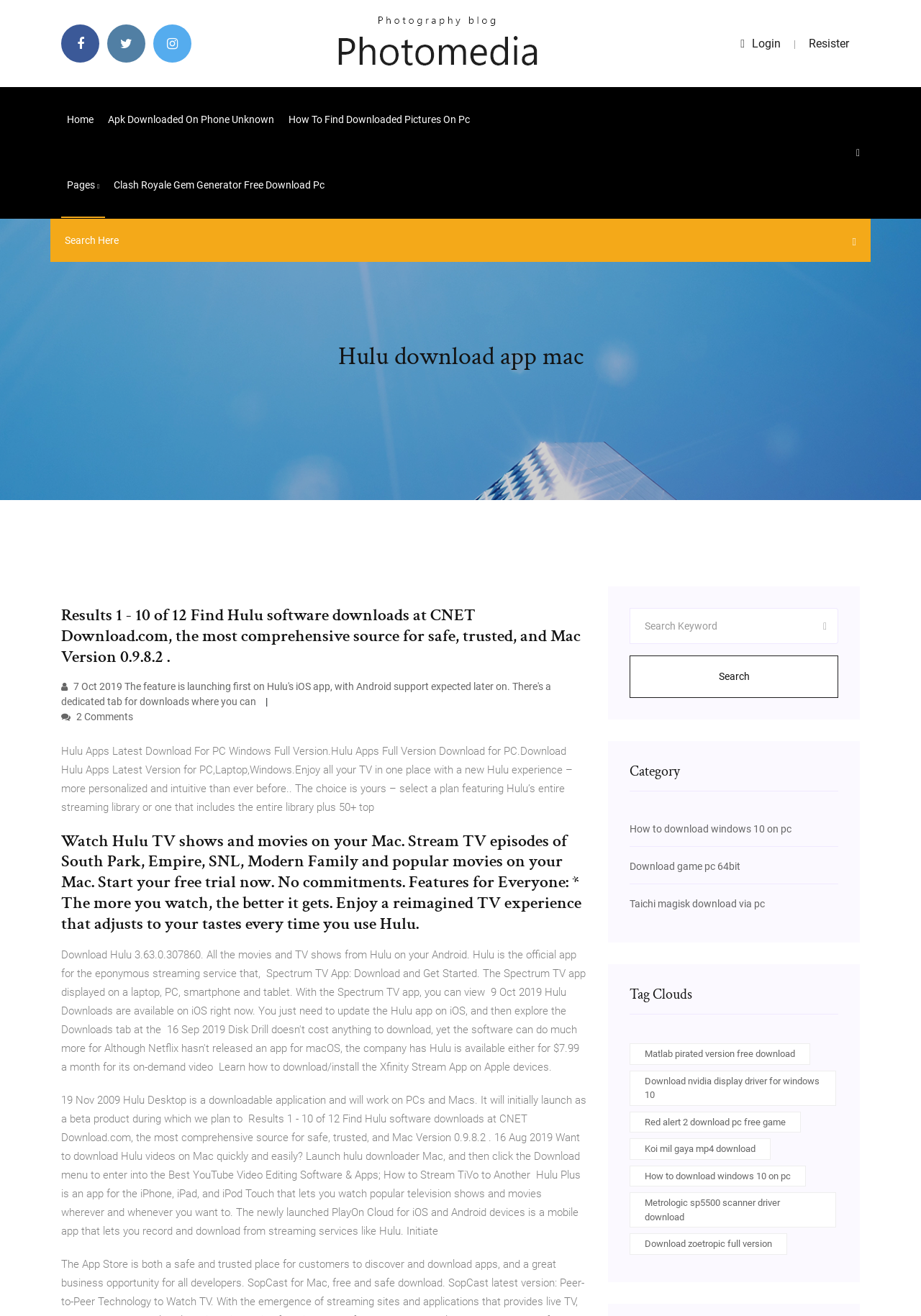Determine the bounding box coordinates of the clickable region to execute the instruction: "Click the login button". The coordinates should be four float numbers between 0 and 1, denoted as [left, top, right, bottom].

[0.804, 0.028, 0.848, 0.038]